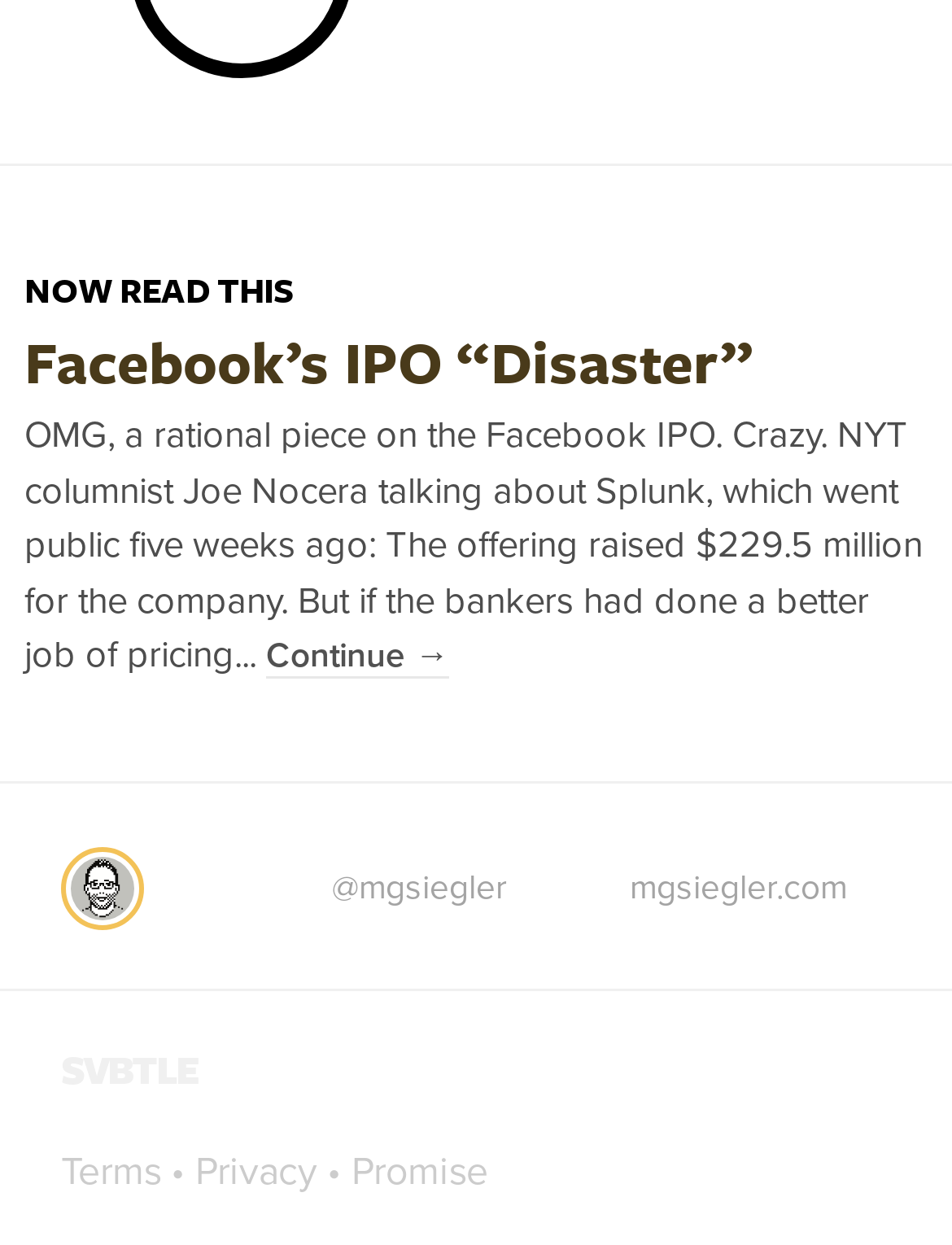Determine the bounding box coordinates of the clickable element to achieve the following action: 'Read the article about Facebook's IPO'. Provide the coordinates as four float values between 0 and 1, formatted as [left, top, right, bottom].

[0.0, 0.212, 1.0, 0.548]